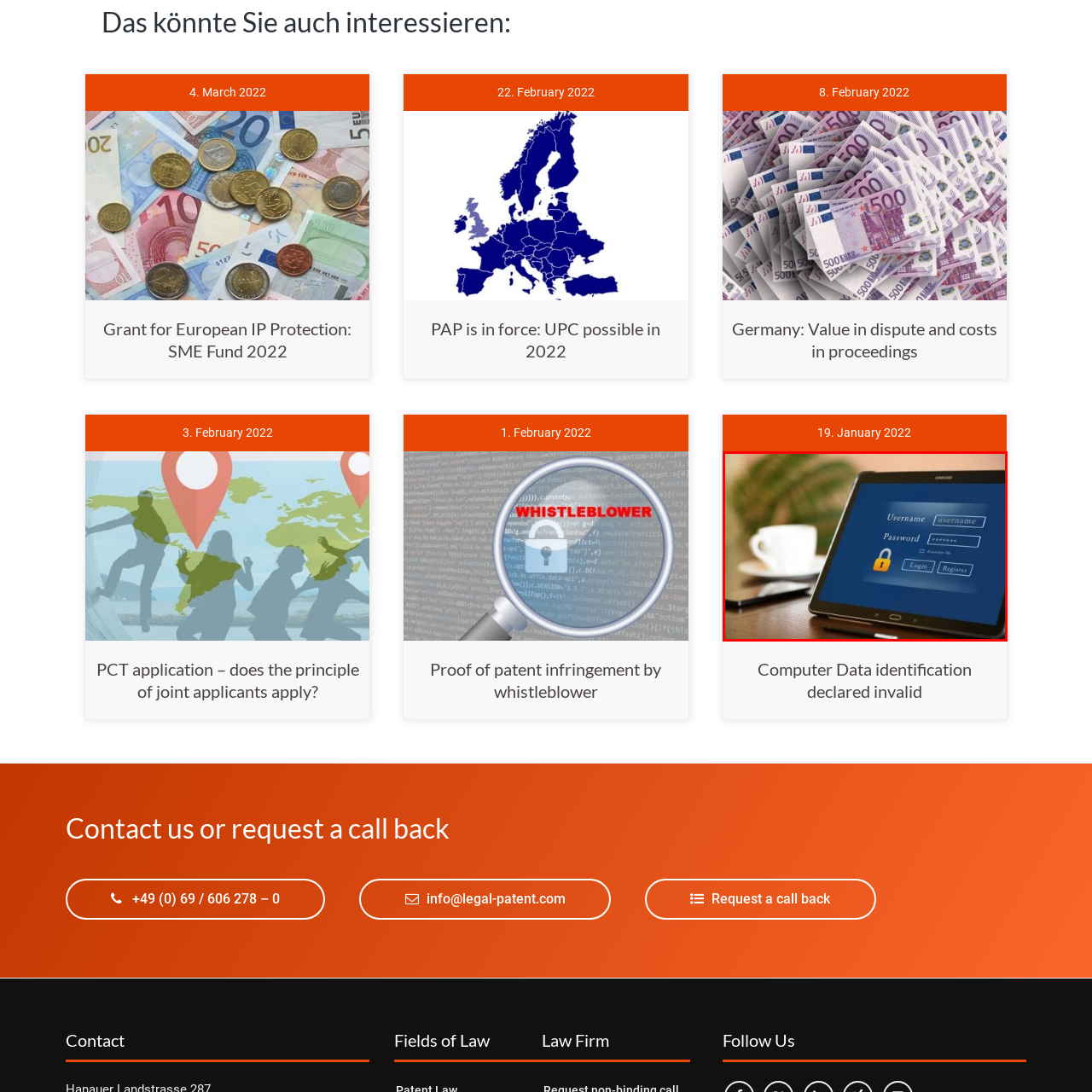Please look at the image highlighted by the red box, What is in the background of the scene?
 Provide your answer using a single word or phrase.

coffee and plant